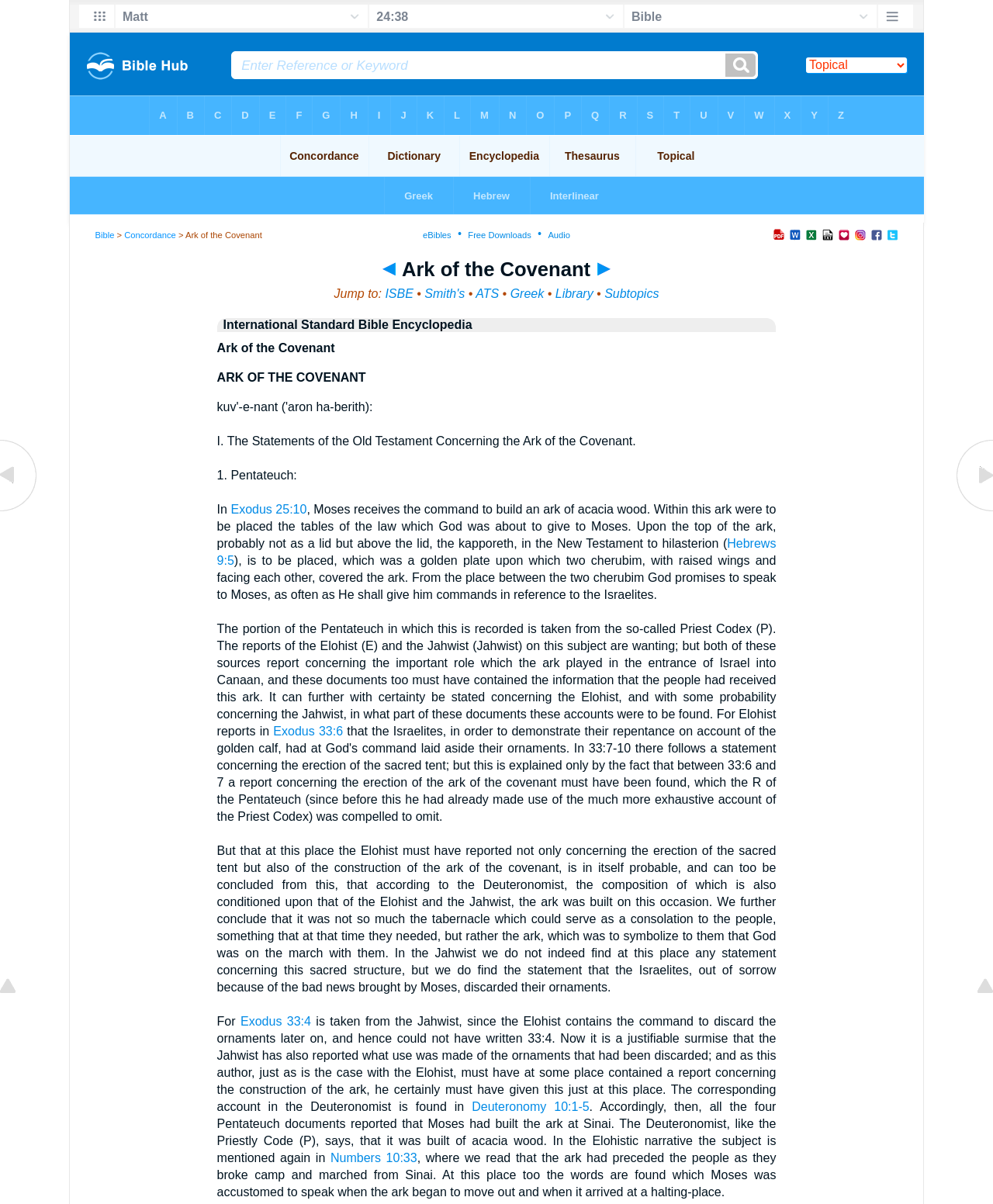For the element described, predict the bounding box coordinates as (top-left x, top-left y, bottom-right x, bottom-right y). All values should be between 0 and 1. Element description: Greek

[0.514, 0.238, 0.548, 0.249]